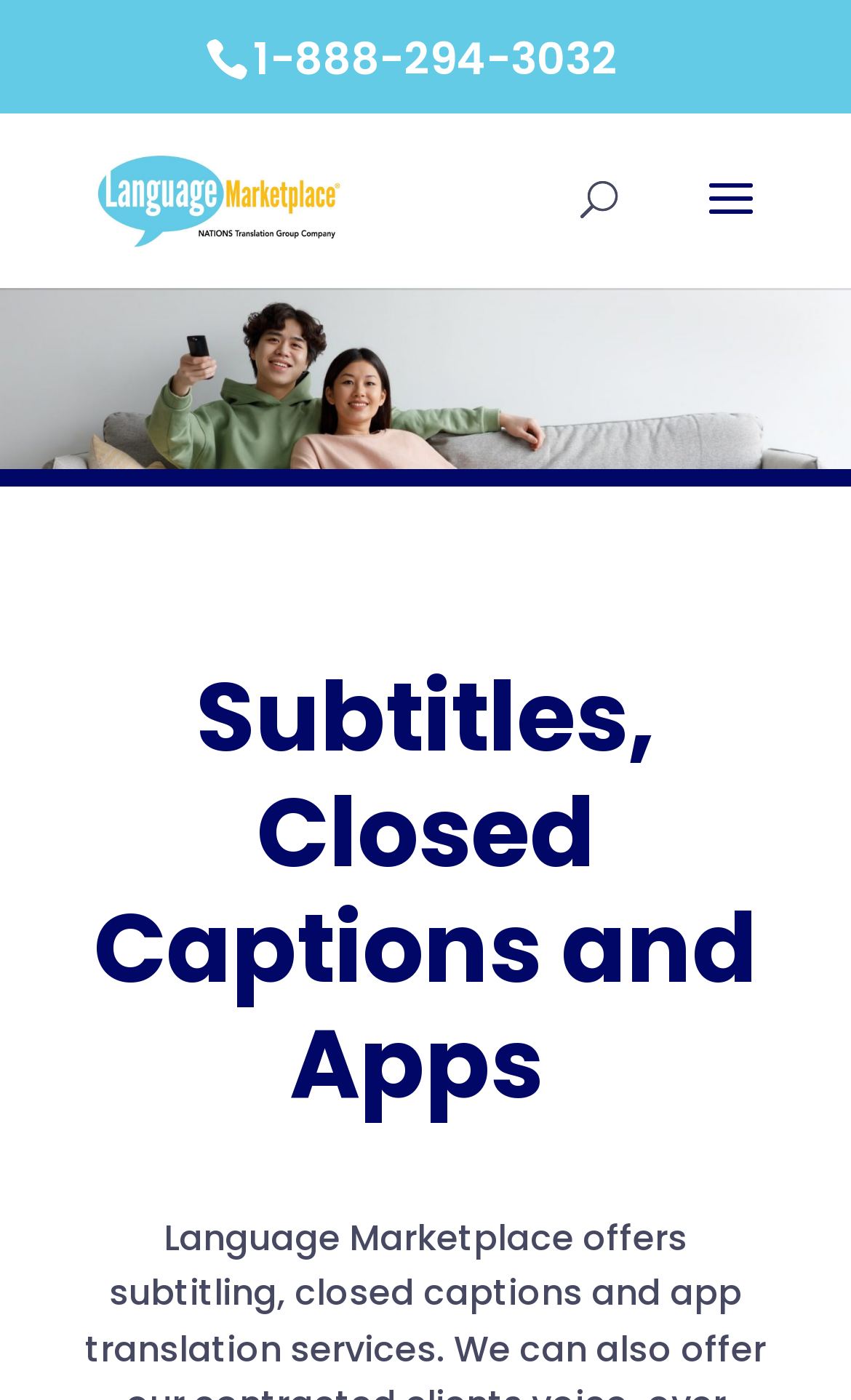Please study the image and answer the question comprehensively:
Is there a search function on the webpage?

I found a search function on the webpage by looking at the search element with bounding box coordinates [0.5, 0.081, 0.9, 0.083], which contains a searchbox with the text 'Search for:'.